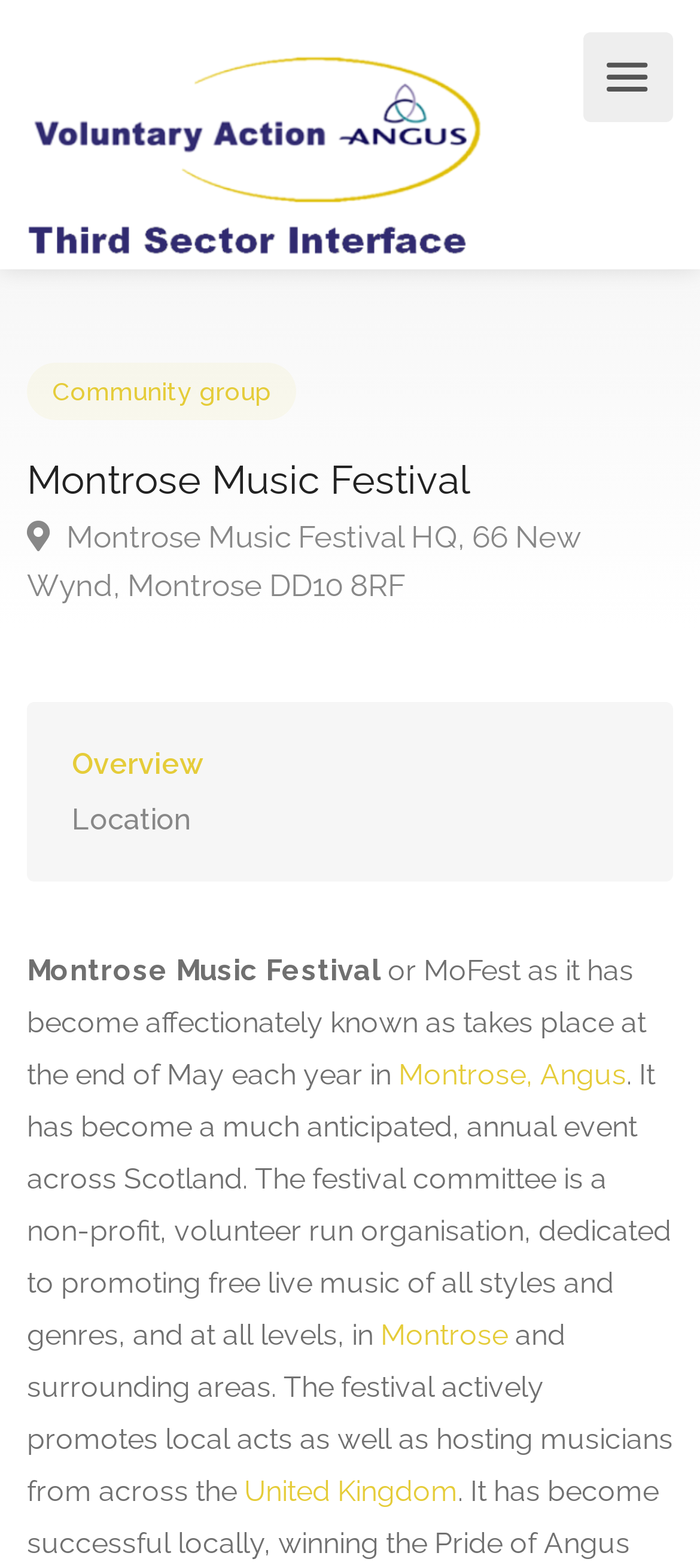Locate the bounding box coordinates of the element you need to click to accomplish the task described by this instruction: "Get directions to Montrose Music Festival HQ".

[0.038, 0.327, 0.962, 0.389]